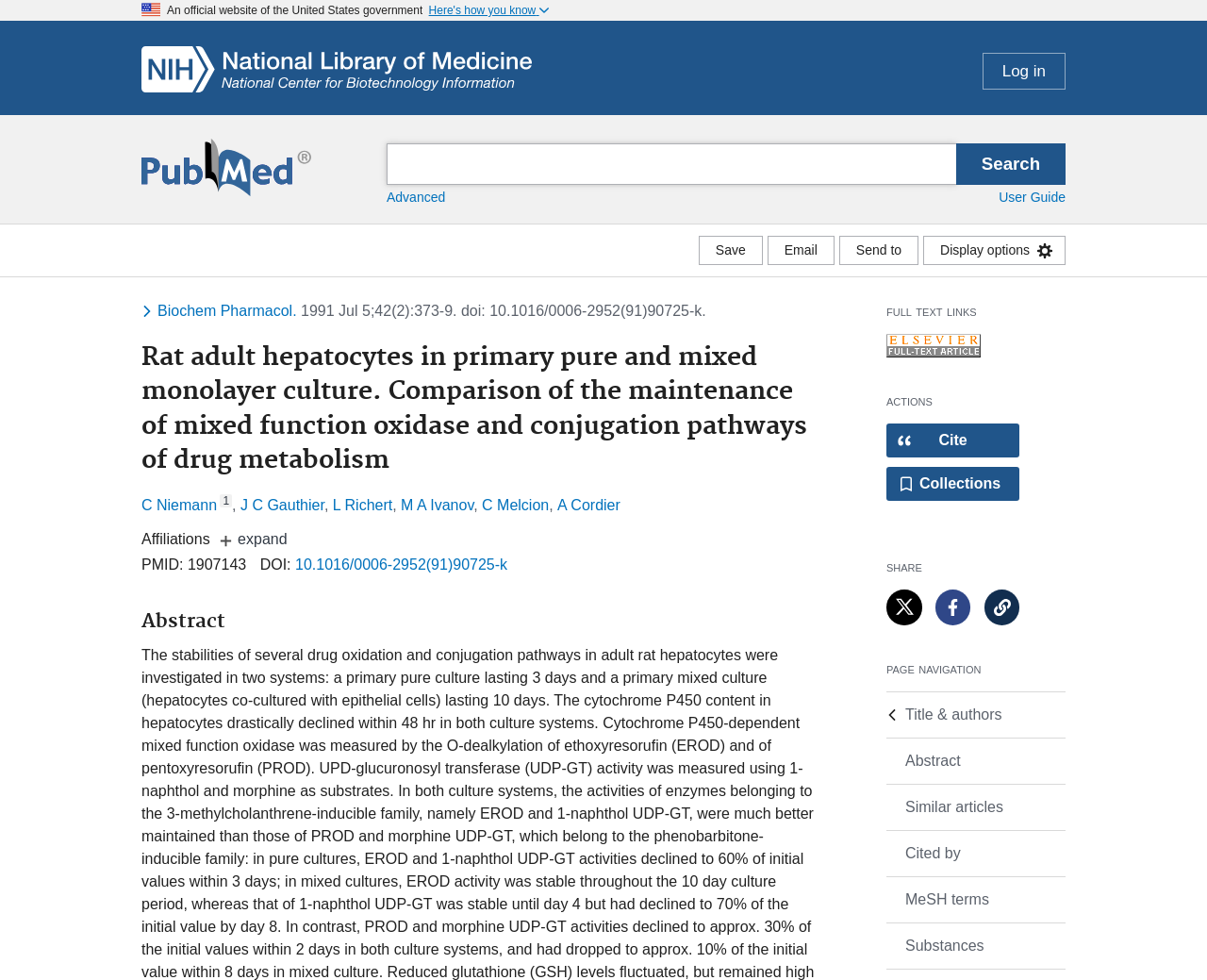Can you extract the headline from the webpage for me?

Rat adult hepatocytes in primary pure and mixed monolayer culture. Comparison of the maintenance of mixed function oxidase and conjugation pathways of drug metabolism